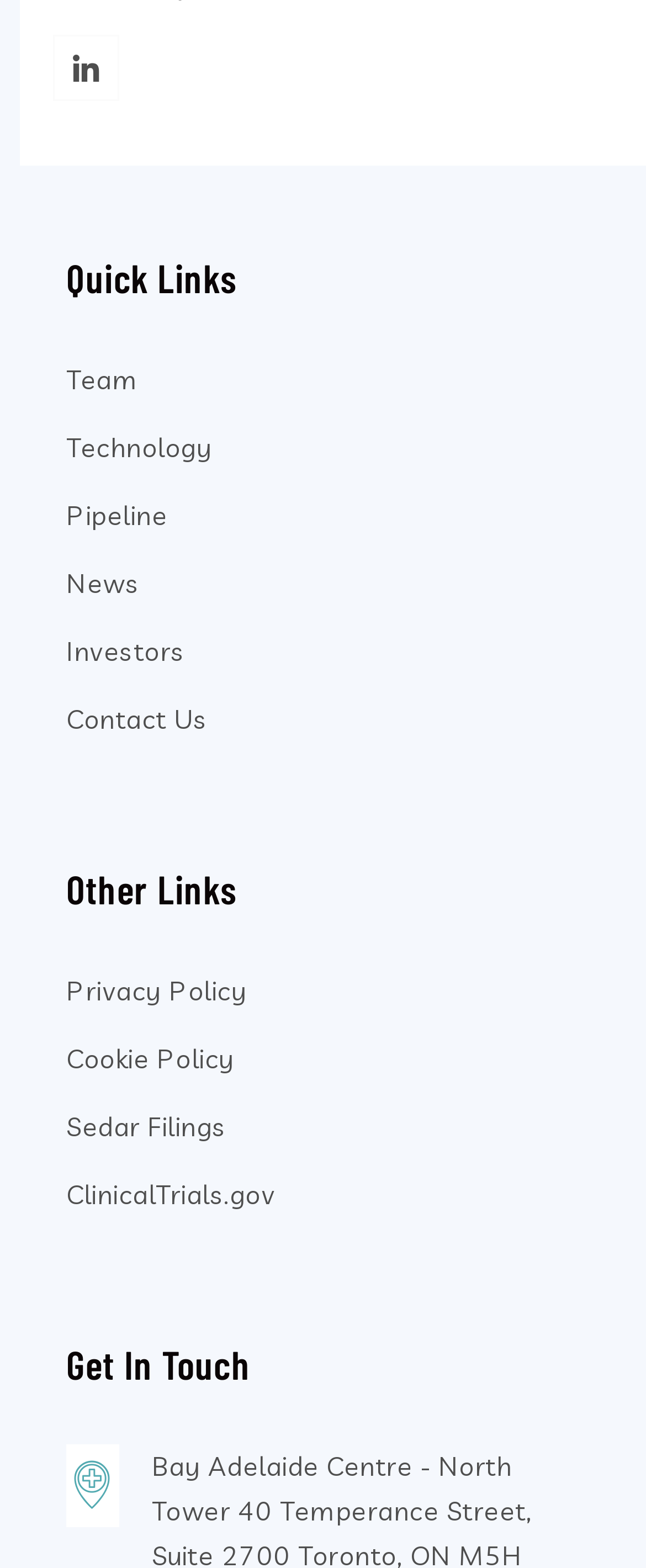Provide the bounding box coordinates in the format (top-left x, top-left y, bottom-right x, bottom-right y). All values are floating point numbers between 0 and 1. Determine the bounding box coordinate of the UI element described as: Technology

[0.103, 0.274, 0.328, 0.295]